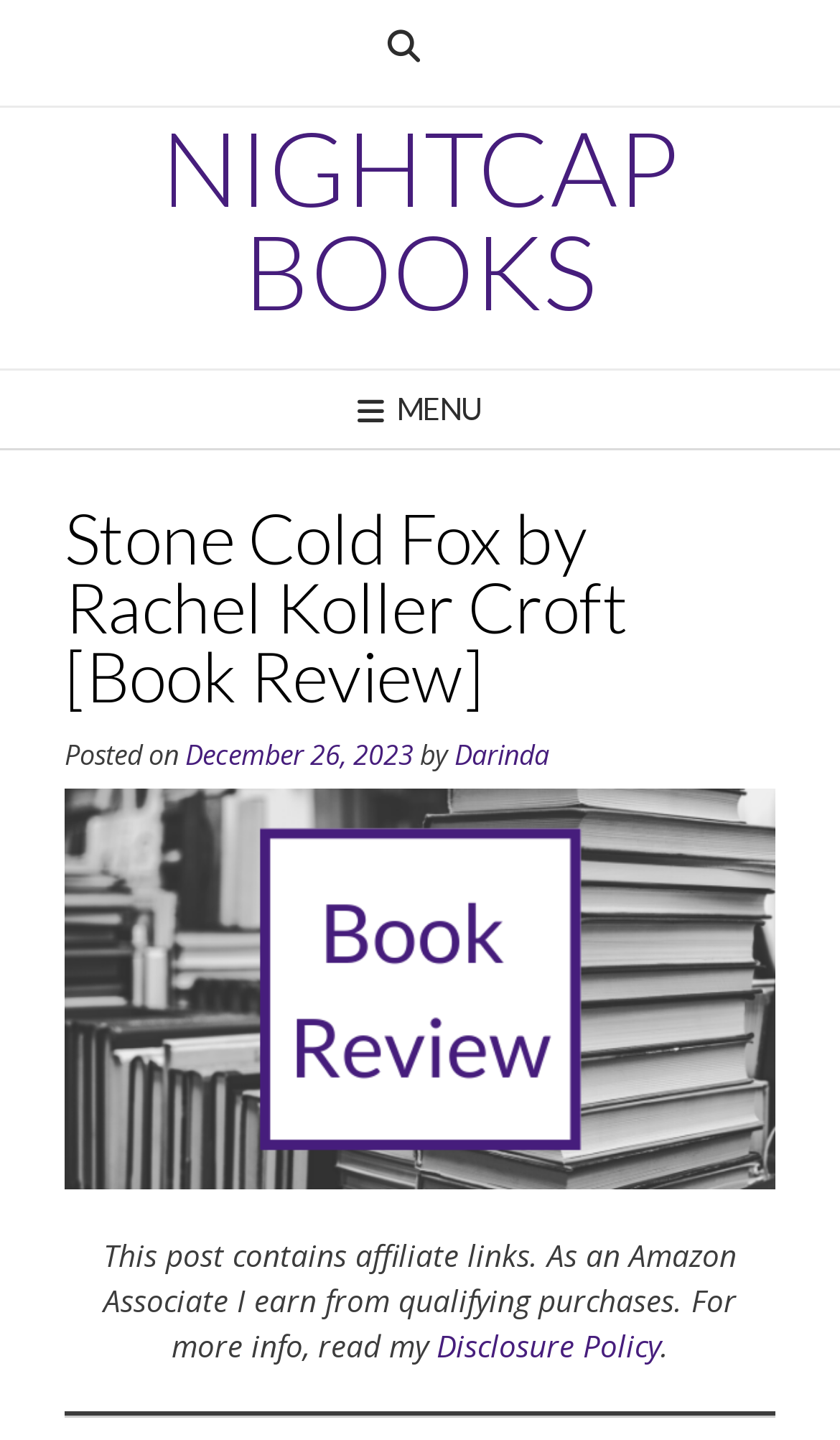Describe the webpage in detail, including text, images, and layout.

The webpage is a book review page for "Stone Cold Fox" by Rachel Koller Croft. At the top left, there is a button with a hamburger icon, and next to it, a heading that reads "NIGHTCAP BOOKS" with a link to the same text. Below this, there is another heading with no text, and a button labeled "MENU".

When the "MENU" button is clicked, a dropdown menu appears, containing a header with the title "Stone Cold Fox by Rachel Koller Croft [Book Review]". Below this, there is a line of text that reads "Posted on December 26, 2023 by Darinda". 

To the right of the title, there is a figure containing an image with a link labeled "Book Review". Below this, there is a paragraph of text that mentions affiliate links and an Amazon Associate disclosure, with a link to a "Disclosure Policy".

There are two buttons on the page, one with a hamburger icon and another labeled "MENU". There are also several links, including one to "NIGHTCAP BOOKS", "December 26, 2023", "Darinda", "Book Review", and "Disclosure Policy".